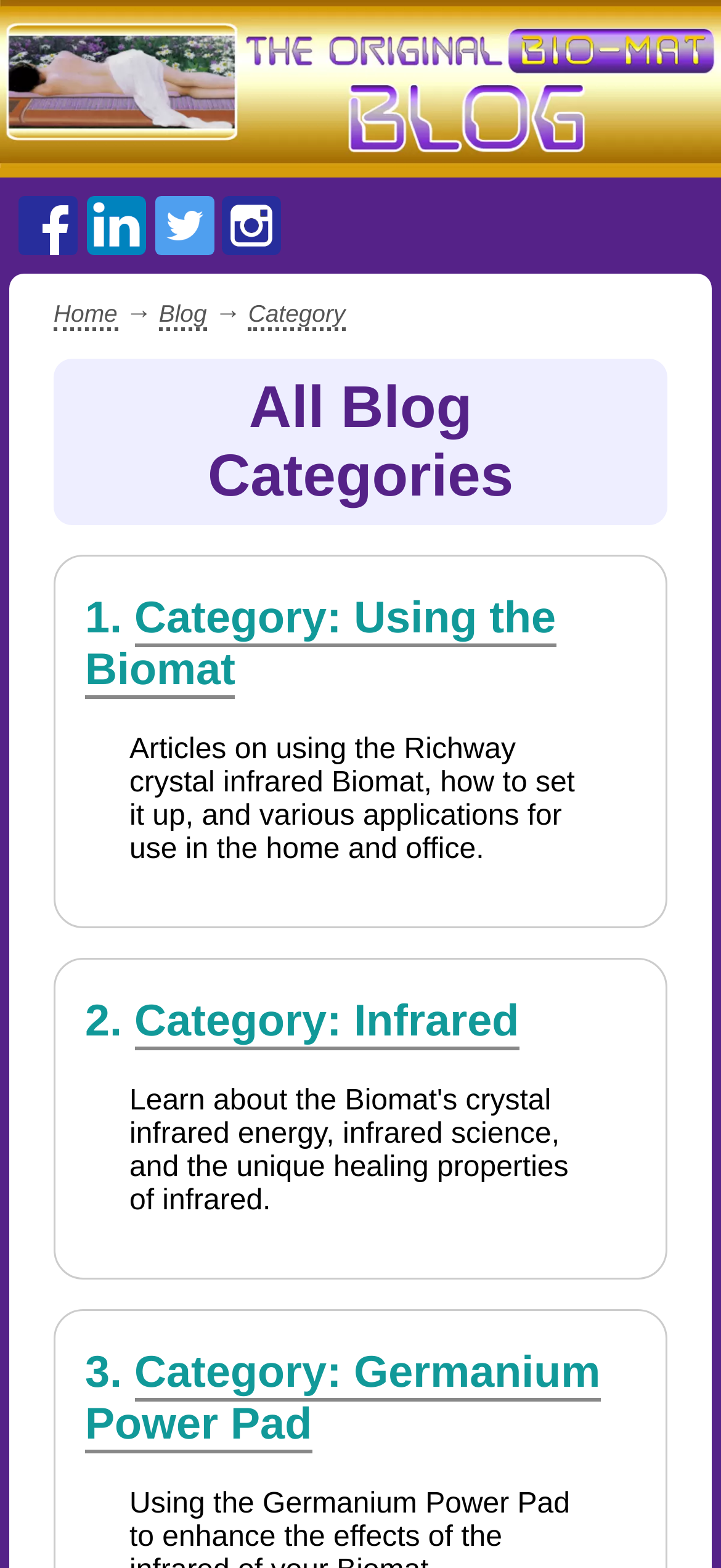How many navigation links are available?
Using the details from the image, give an elaborate explanation to answer the question.

I counted the number of navigation links available on the webpage, which are 'Home', 'Blog', 'Category', and found that there are 4 navigation links.